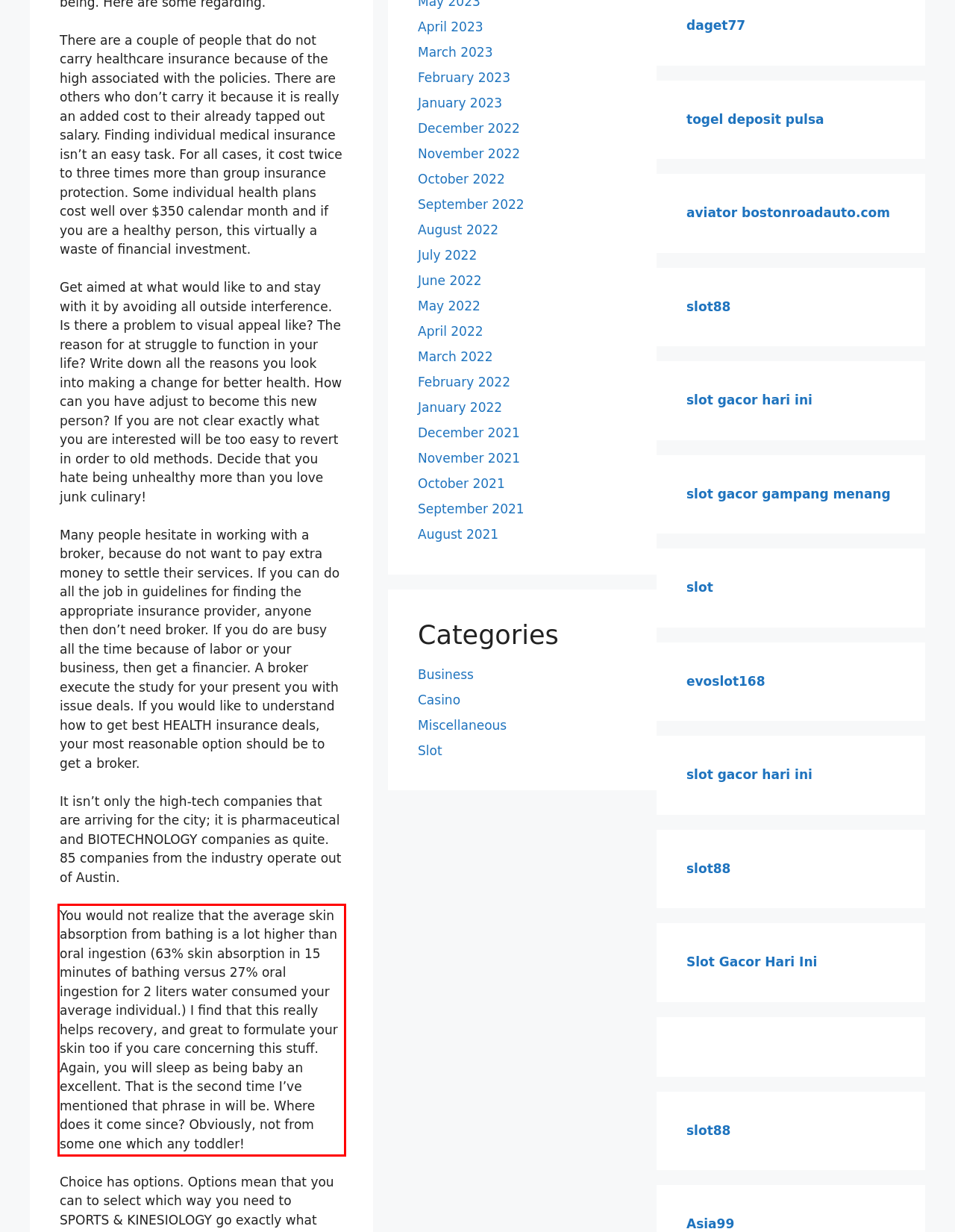From the given screenshot of a webpage, identify the red bounding box and extract the text content within it.

You would not realize that the average skin absorption from bathing is a lot higher than oral ingestion (63% skin absorption in 15 minutes of bathing versus 27% oral ingestion for 2 liters water consumed your average individual.) I find that this really helps recovery, and great to formulate your skin too if you care concerning this stuff. Again, you will sleep as being baby an excellent. That is the second time I’ve mentioned that phrase in will be. Where does it come since? Obviously, not from some one which any toddler!